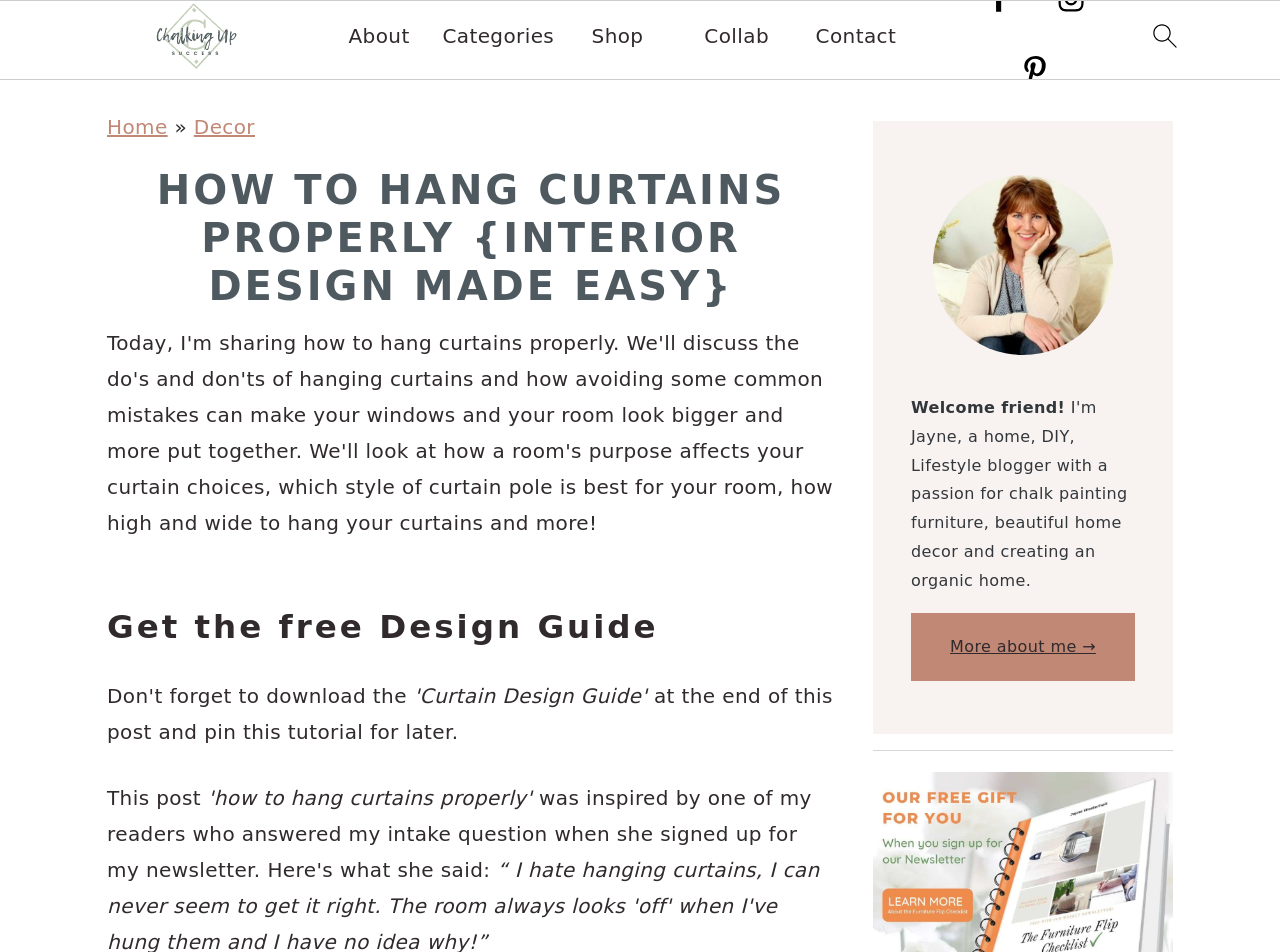Reply to the question with a single word or phrase:
What is the category of the article?

Decor